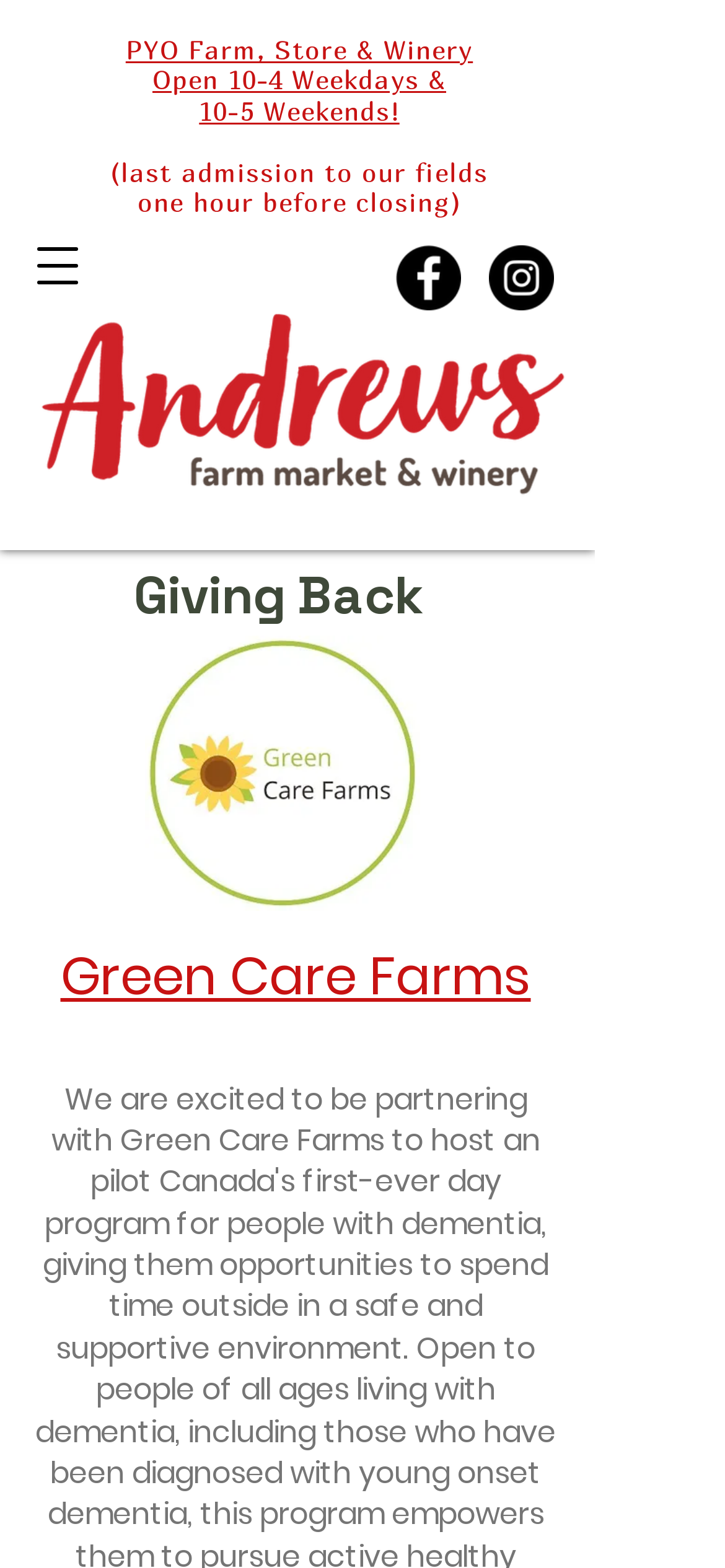What is the name of the organization they are giving back to?
Refer to the image and give a detailed answer to the question.

The name of the organization they are giving back to can be found in the link at the bottom of the webpage, which states 'Green Care Farms'.